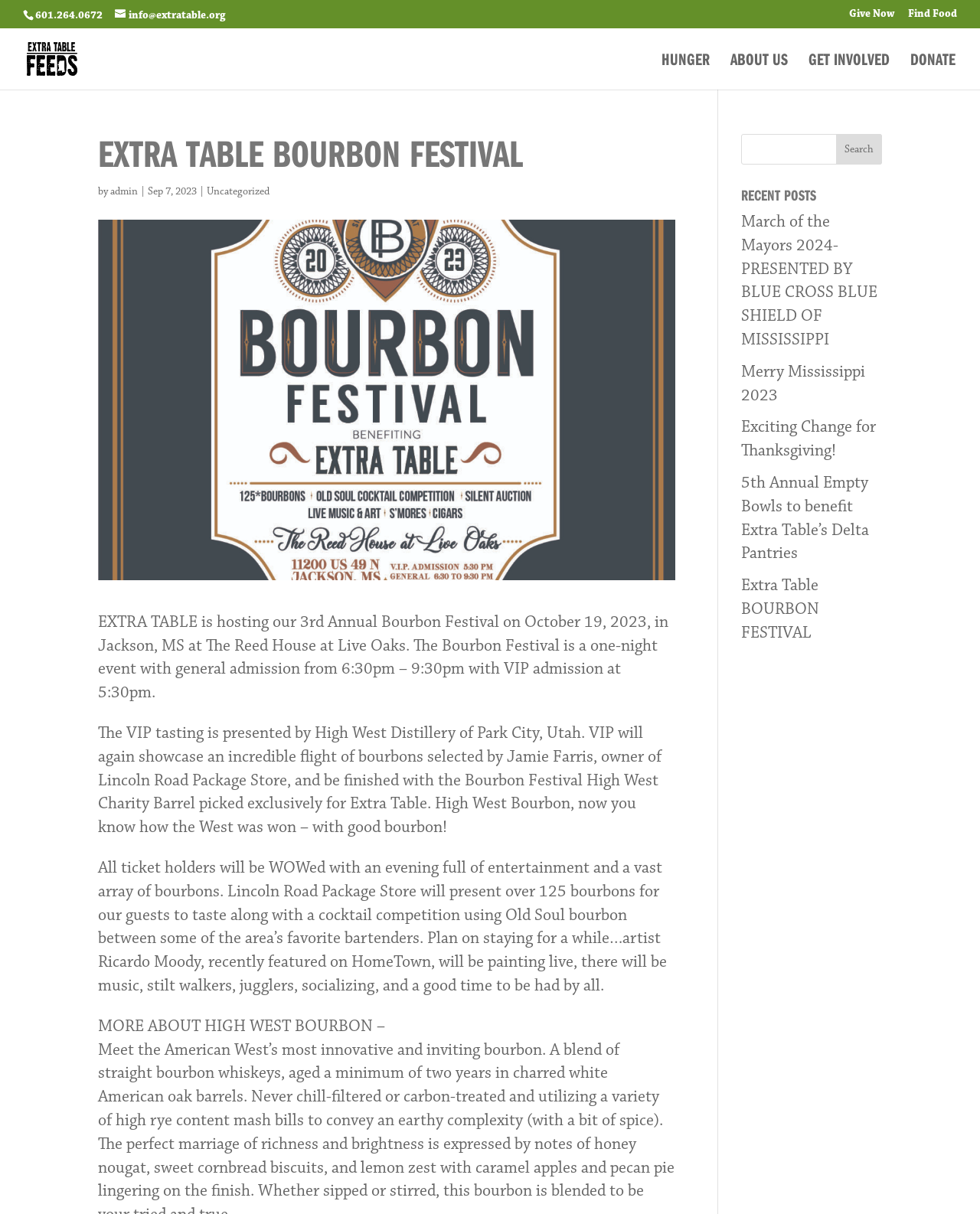What is the date of the Bourbon Festival?
Please interpret the details in the image and answer the question thoroughly.

I found the date of the Bourbon Festival by reading the static text element that describes the event, which is located in the main content area of the webpage.